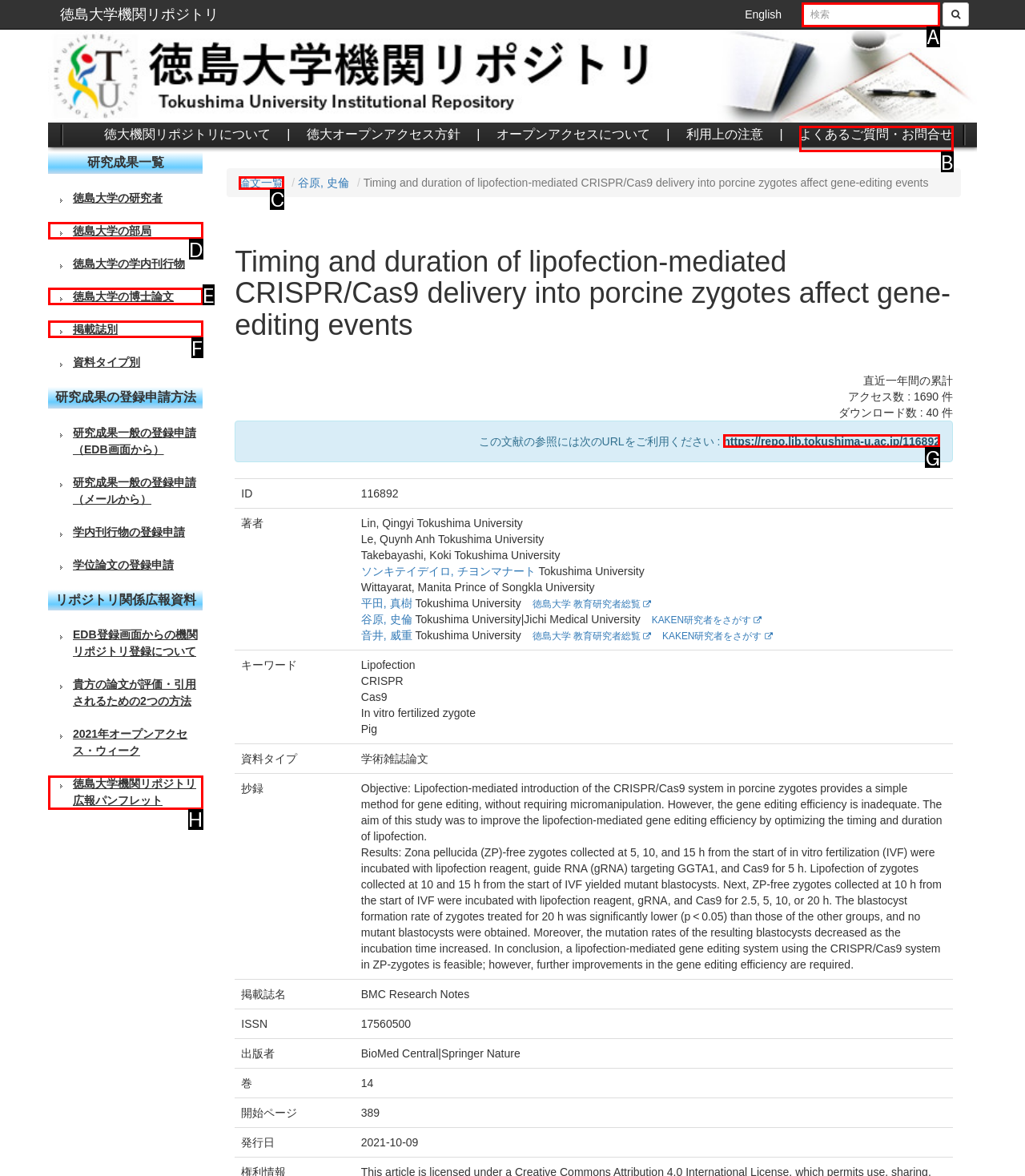Tell me which UI element to click to fulfill the given task: Click HOME. Respond with the letter of the correct option directly.

None